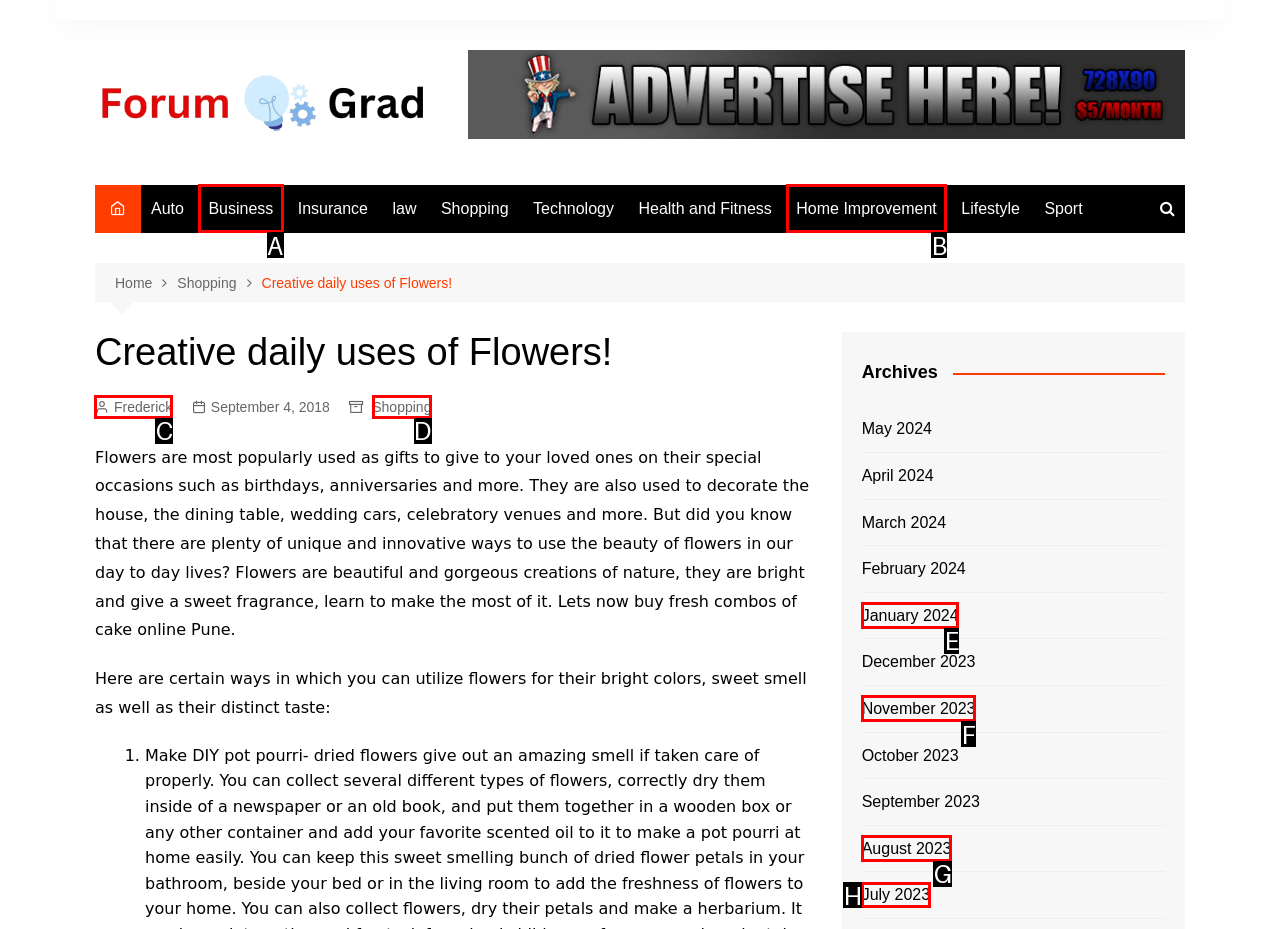To complete the task: read the article by 'Frederick', which option should I click? Answer with the appropriate letter from the provided choices.

C